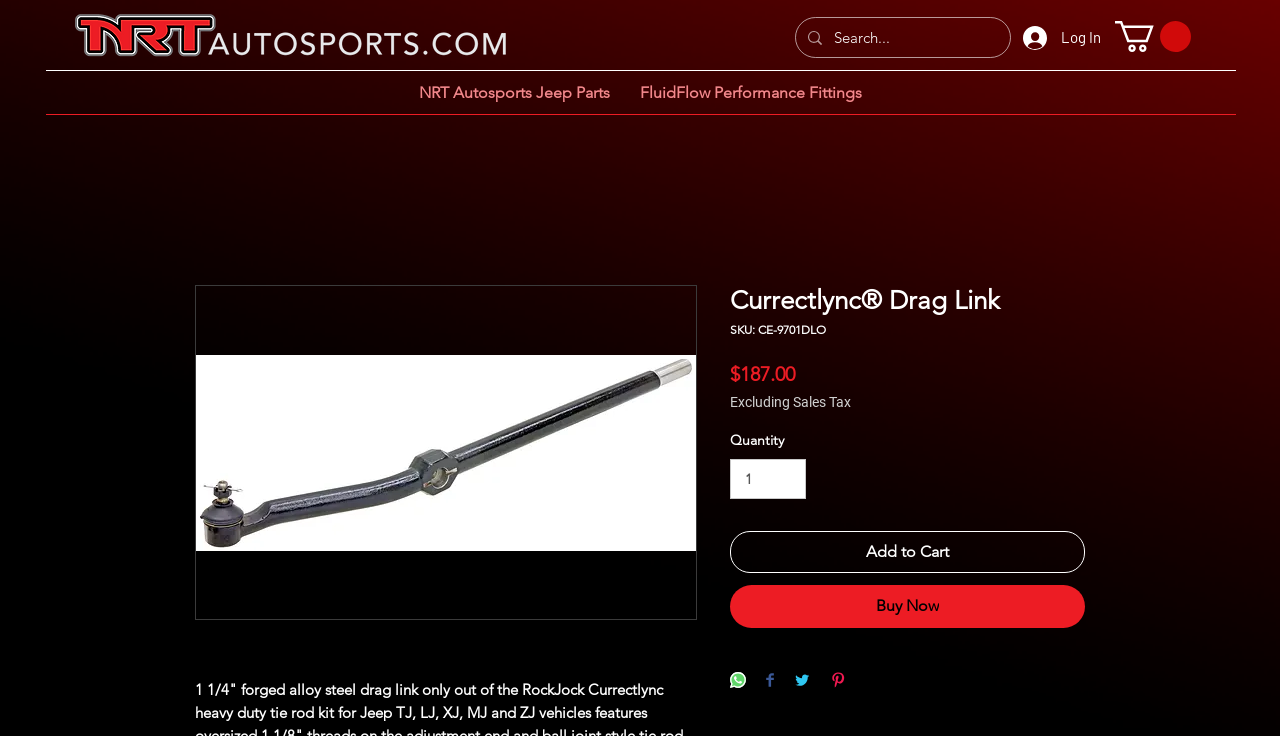What is the product's SKU?
Based on the content of the image, thoroughly explain and answer the question.

I found the product's SKU by looking at the product information section, where it is listed as 'SKU: CE-9701DLO'.